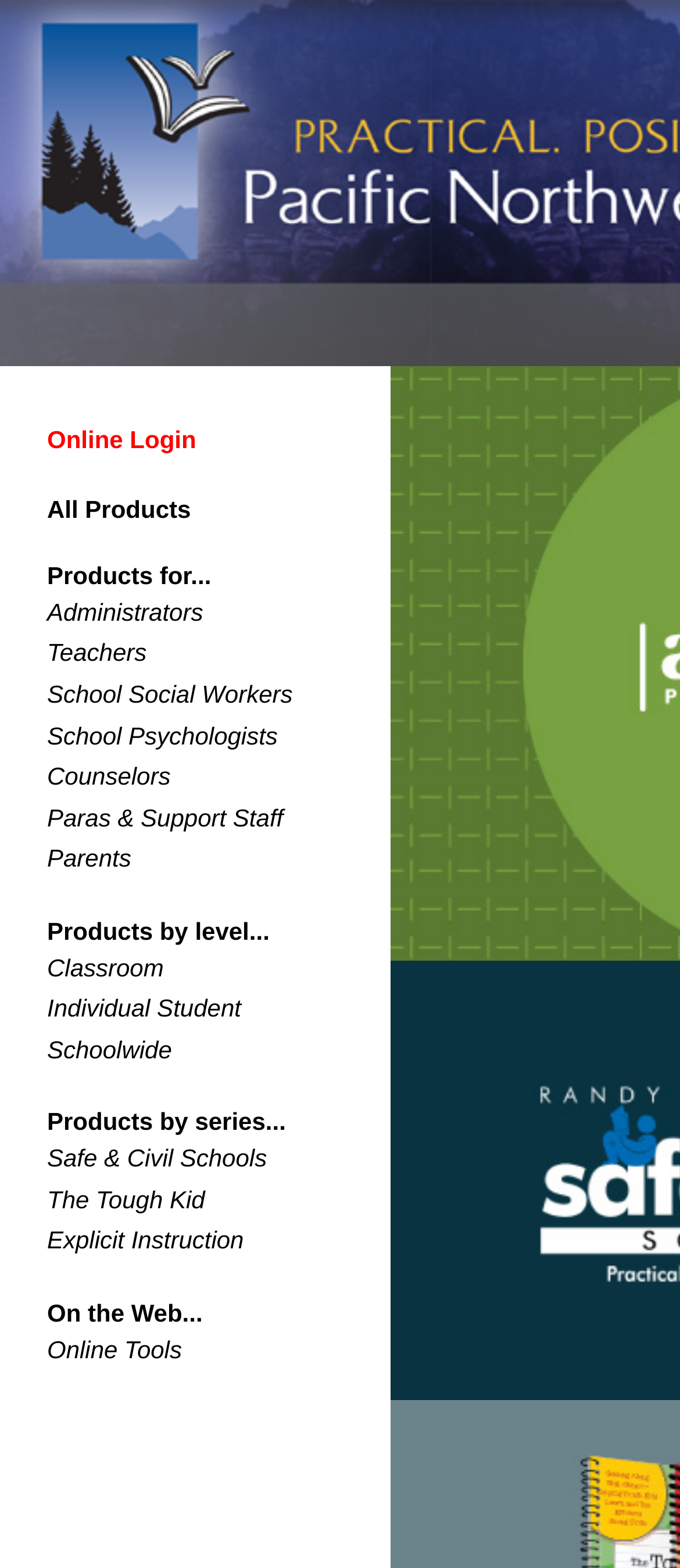Please find the bounding box coordinates of the element's region to be clicked to carry out this instruction: "browse products by level".

[0.069, 0.585, 0.396, 0.606]